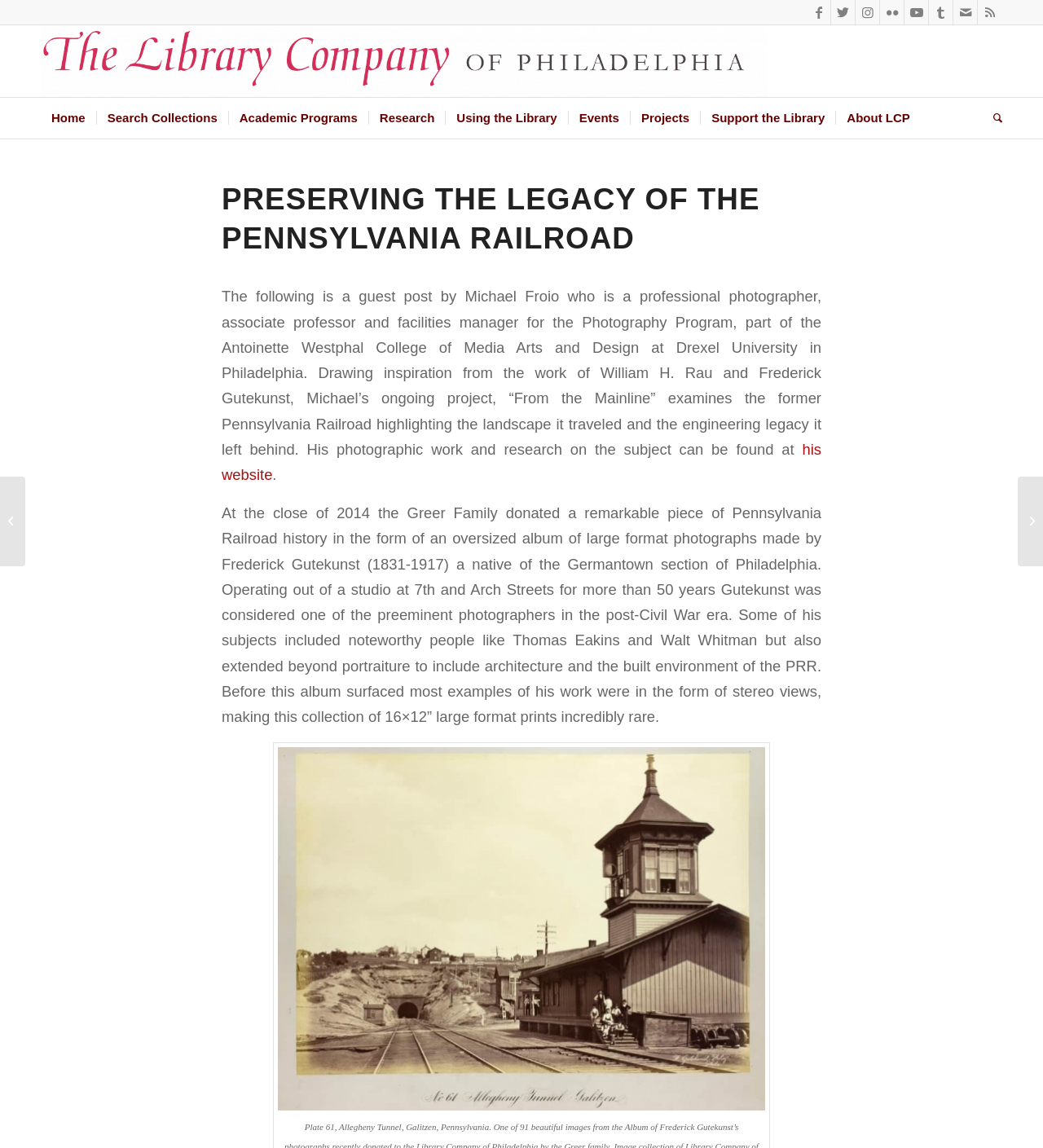What is the name of the photographer mentioned in the article?
Craft a detailed and extensive response to the question.

I found the answer by reading the article on the webpage, which mentions that the guest post is written by Michael Froio, a professional photographer and associate professor.